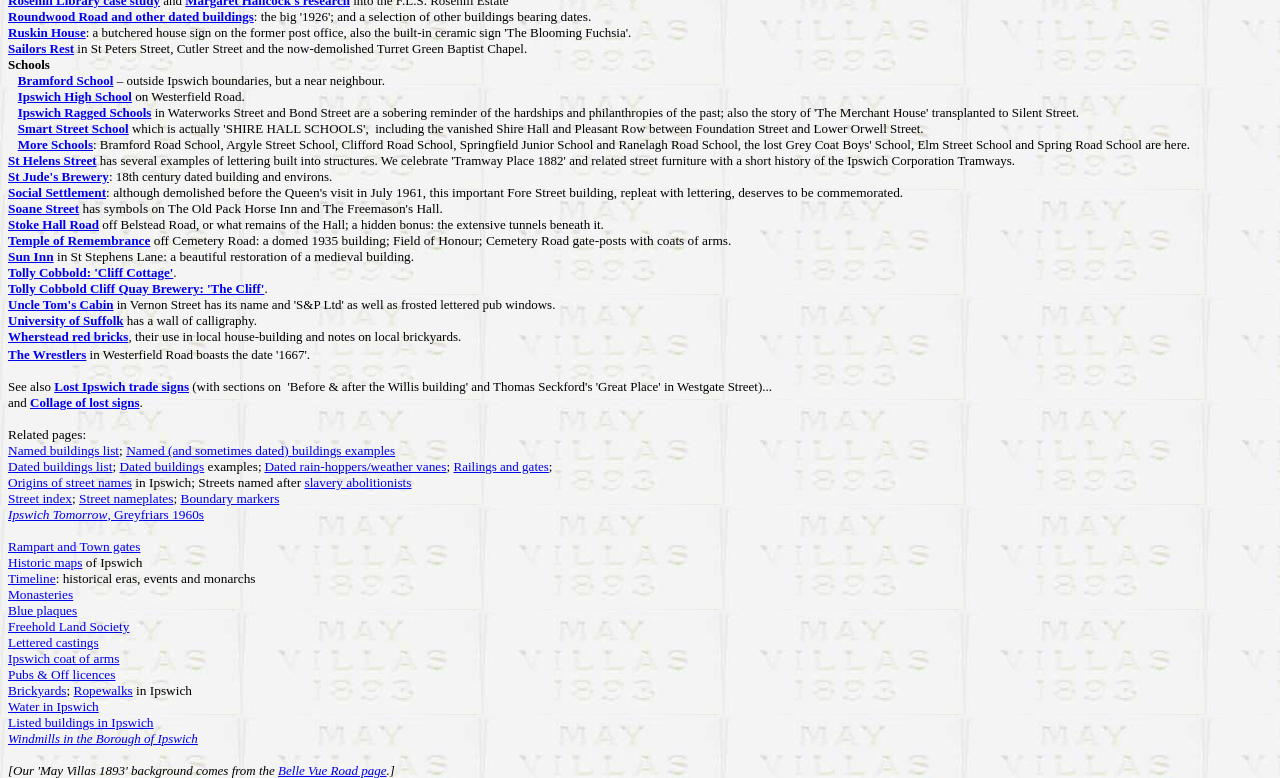Please answer the following question as detailed as possible based on the image: 
What is the name of the school located on Westerfield Road?

The link 'Ipswich High School' is described as being 'on Westerfield Road', indicating the school's location.